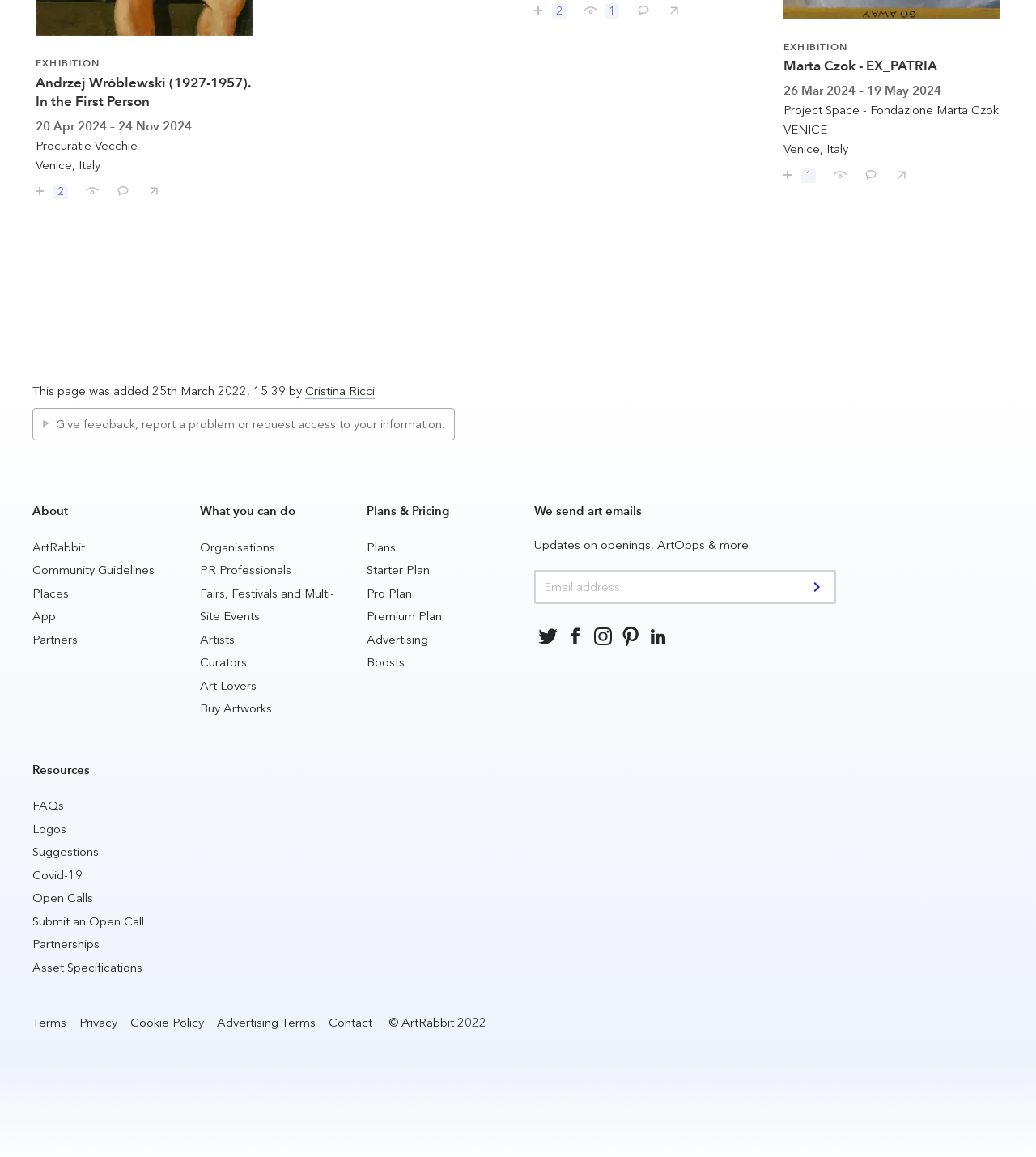Using the format (top-left x, top-left y, bottom-right x, bottom-right y), provide the bounding box coordinates for the described UI element. All values should be floating point numbers between 0 and 1: Follow us on: Facebook

[0.542, 0.538, 0.569, 0.562]